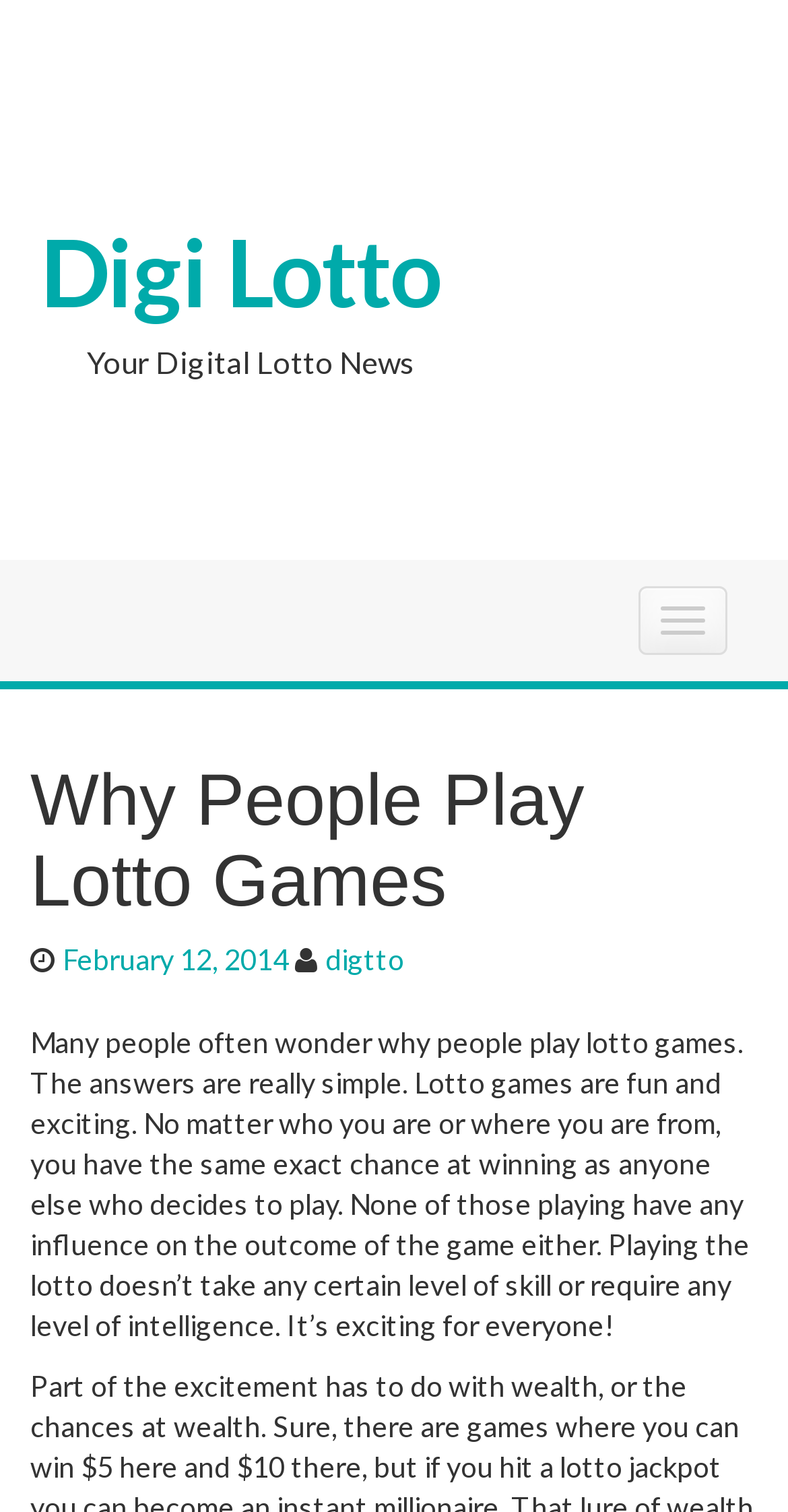When was the article published?
Look at the image and provide a detailed response to the question.

The publication date of the article can be found in the link element inside the HeaderAsNonLandmark section, which reads 'February 12, 2014'.